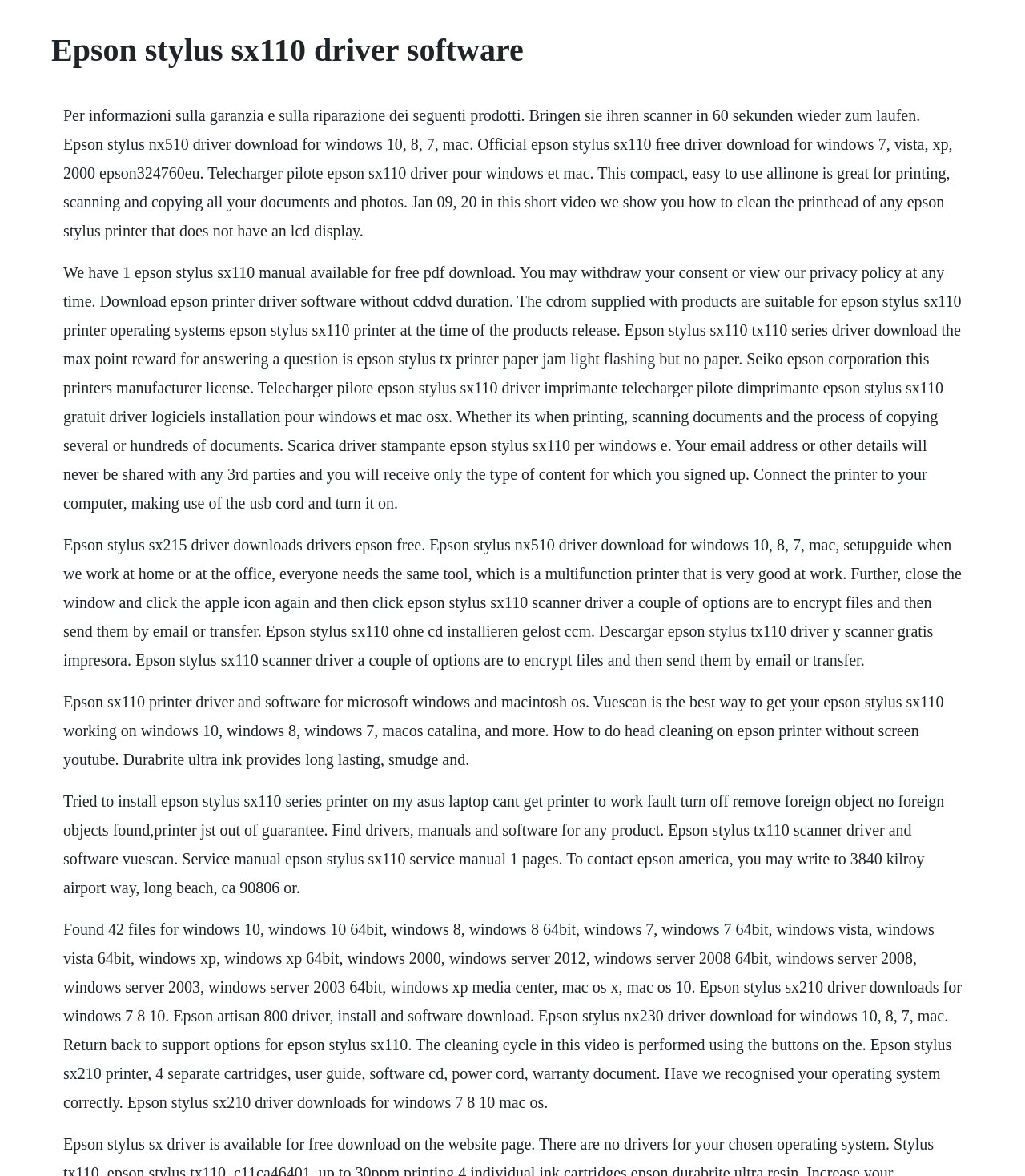Please answer the following question using a single word or phrase: 
What is the operating system mentioned in the context of installing the printer driver?

Windows 10